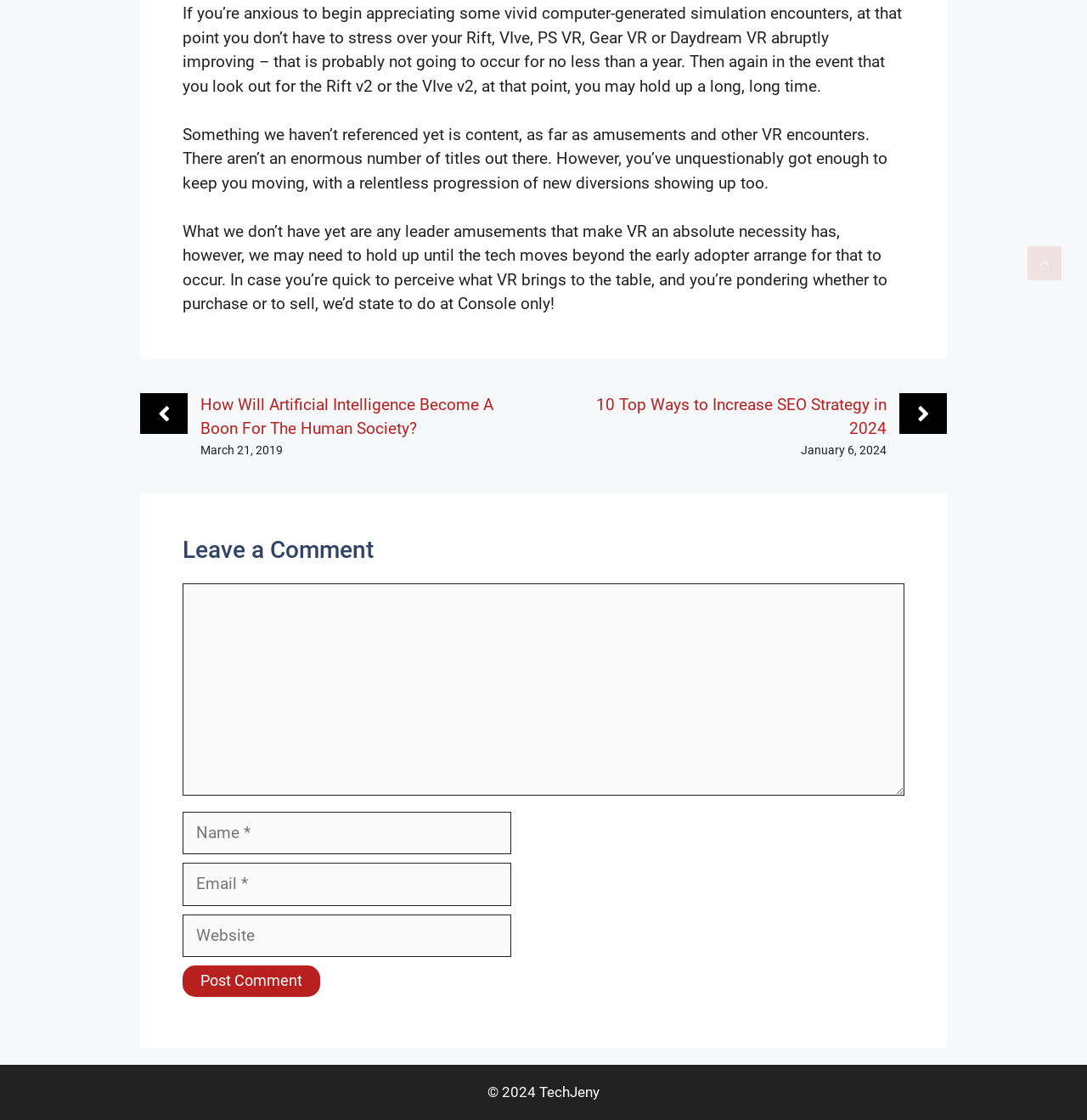Identify the bounding box coordinates of the section that should be clicked to achieve the task described: "Leave a comment".

[0.168, 0.478, 0.832, 0.506]